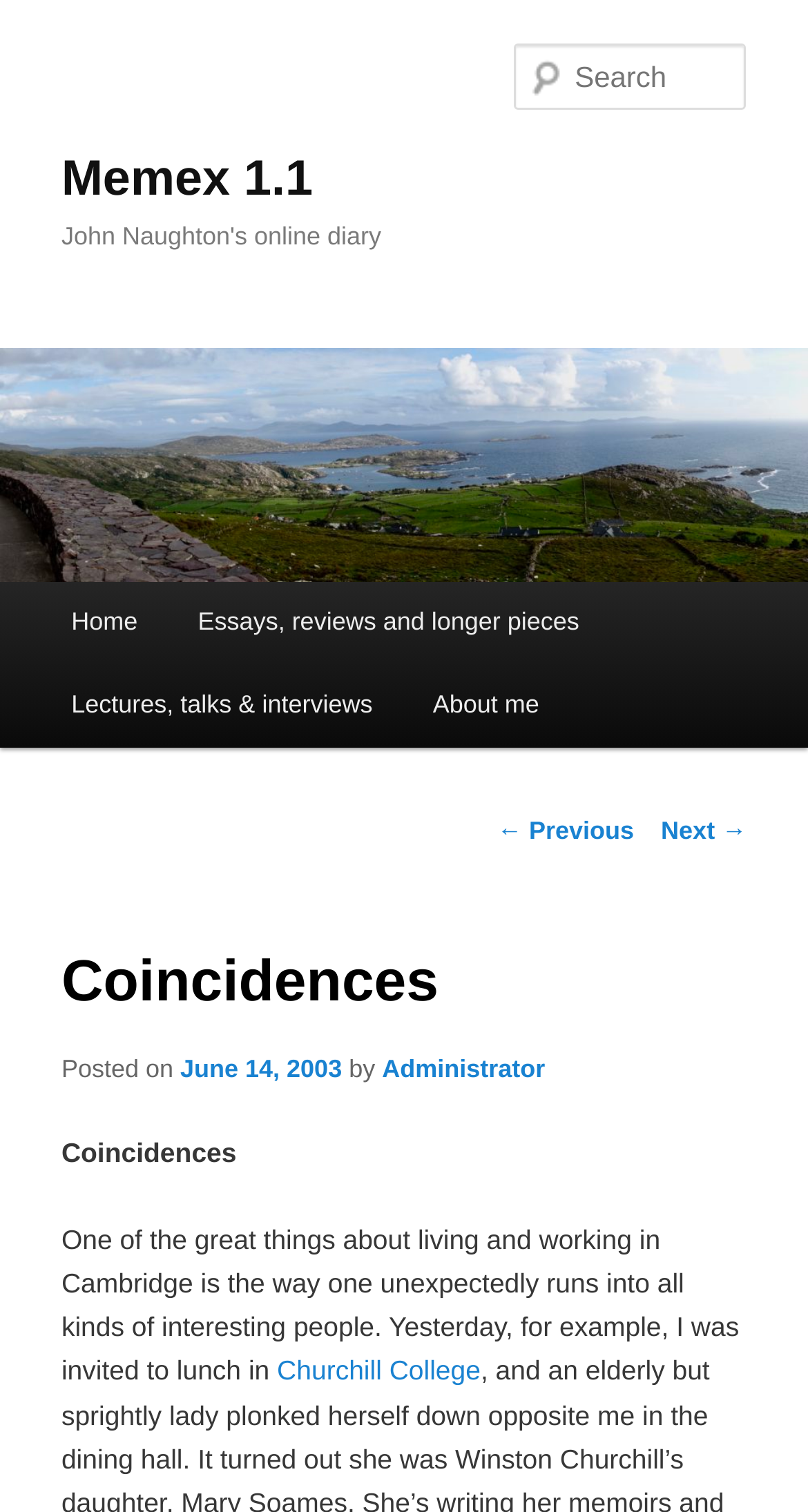What is the name of the college mentioned in the post?
Look at the screenshot and provide an in-depth answer.

I found the answer by reading the text of the post, which mentions 'Churchill College' as the location where the author was invited to lunch.